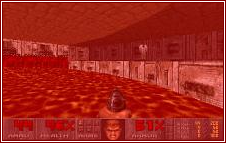What is the setting of the game 'Doom'?
Use the image to answer the question with a single word or phrase.

Futuristic or alien